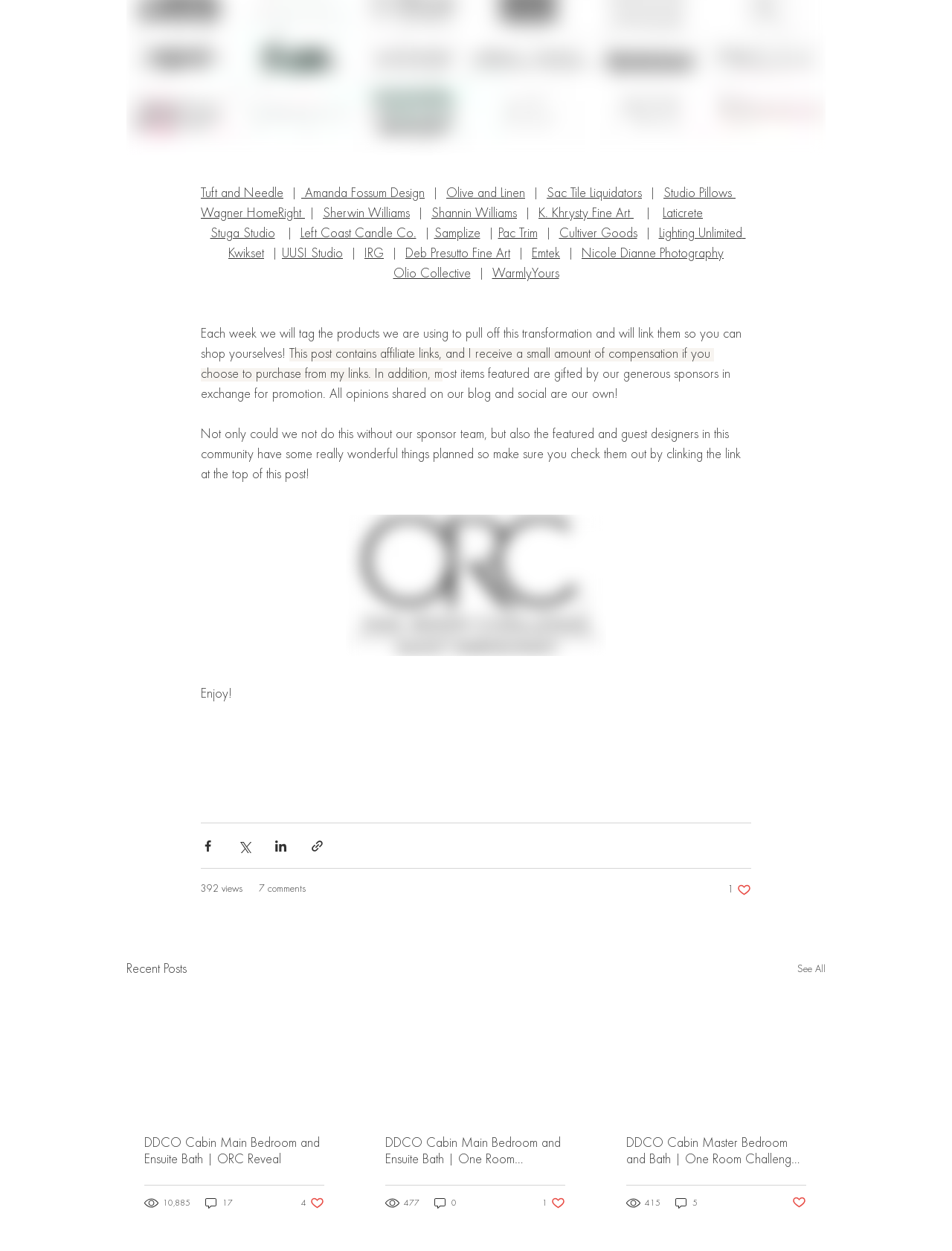Identify the bounding box of the UI element described as follows: "Lighting Unlimited". Provide the coordinates as four float numbers in the range of 0 to 1 [left, top, right, bottom].

[0.692, 0.182, 0.779, 0.192]